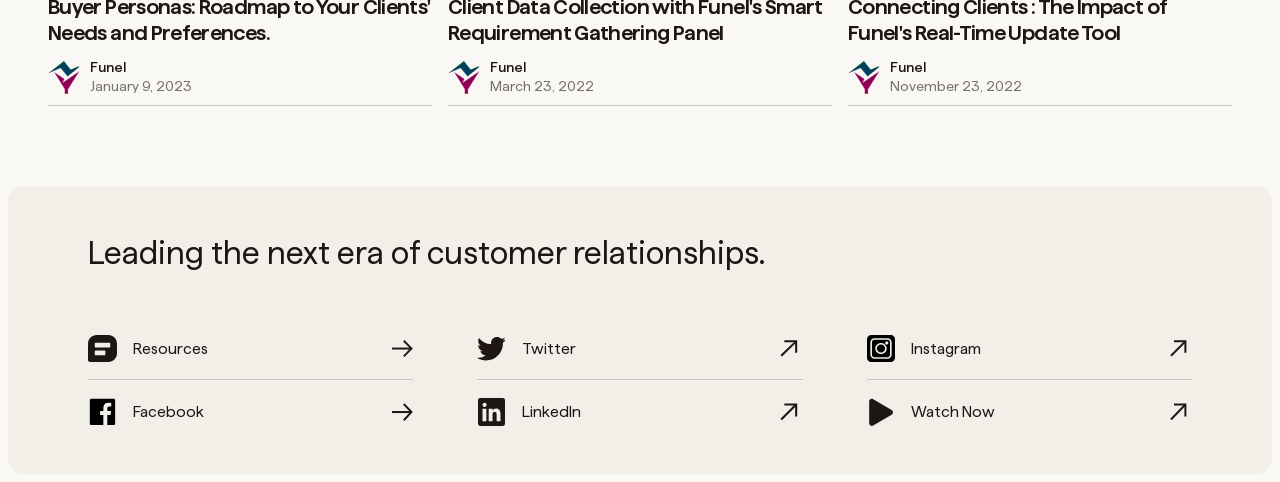Locate the bounding box of the UI element based on this description: "Watch Now". Provide four float numbers between 0 and 1 as [left, top, right, bottom].

[0.677, 0.785, 0.931, 0.916]